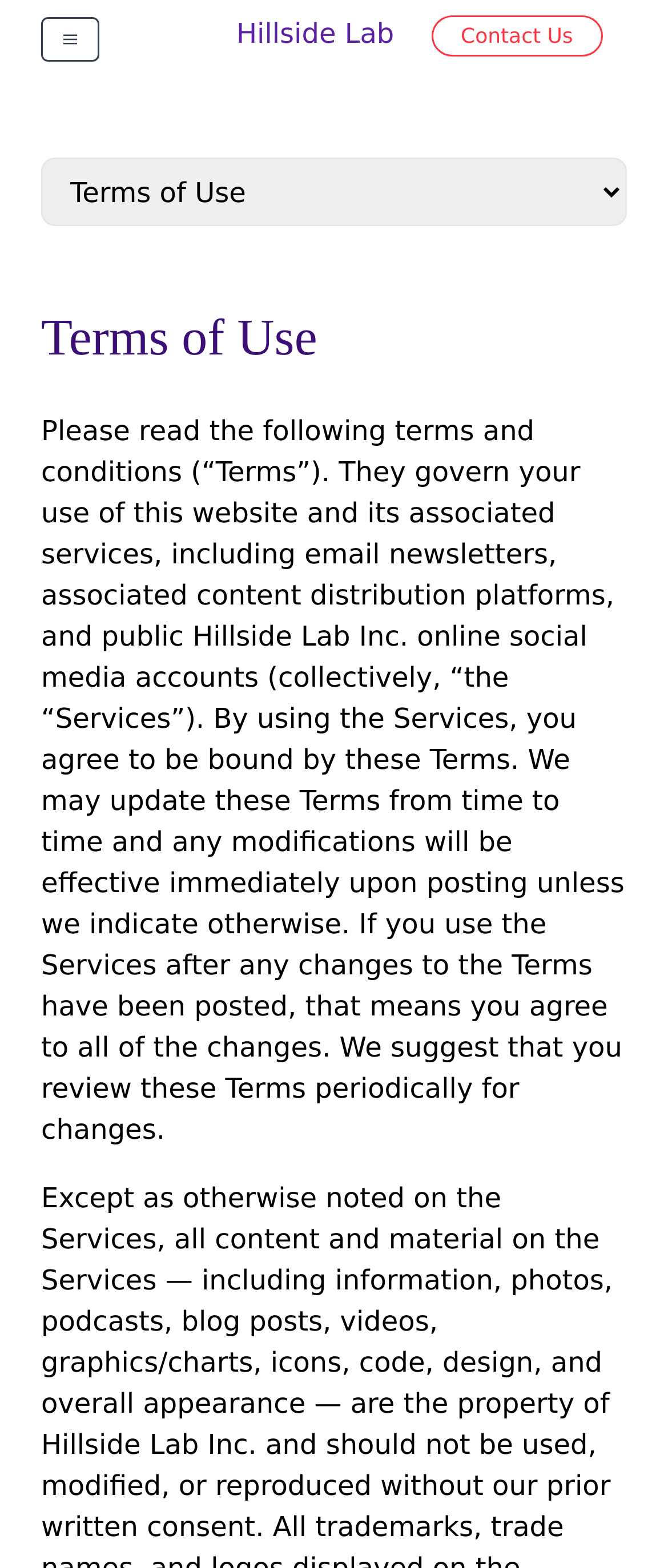Identify the bounding box for the UI element that is described as follows: "Hillside Lab".

[0.354, 0.011, 0.59, 0.032]